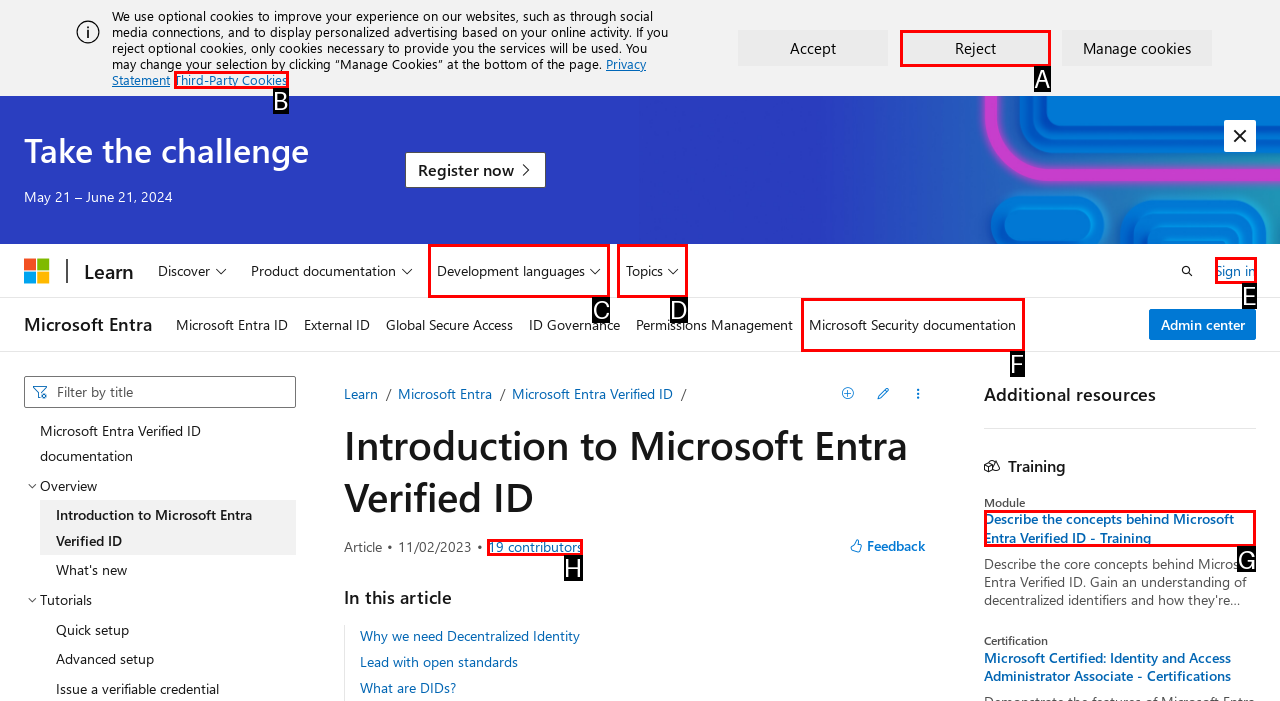Pick the HTML element that should be clicked to execute the task: View all contributors
Respond with the letter corresponding to the correct choice.

H